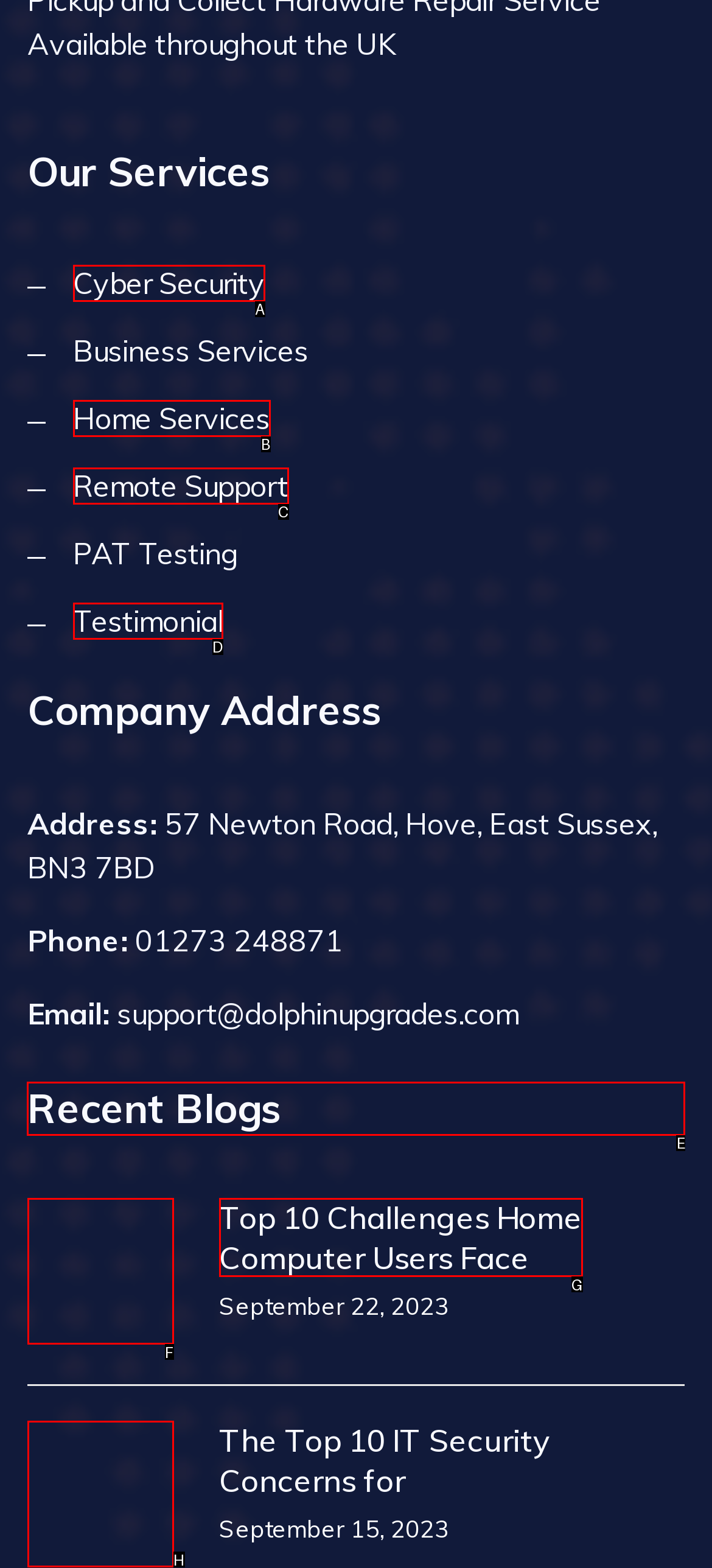Given the task: Check Recent Blogs, tell me which HTML element to click on.
Answer with the letter of the correct option from the given choices.

E